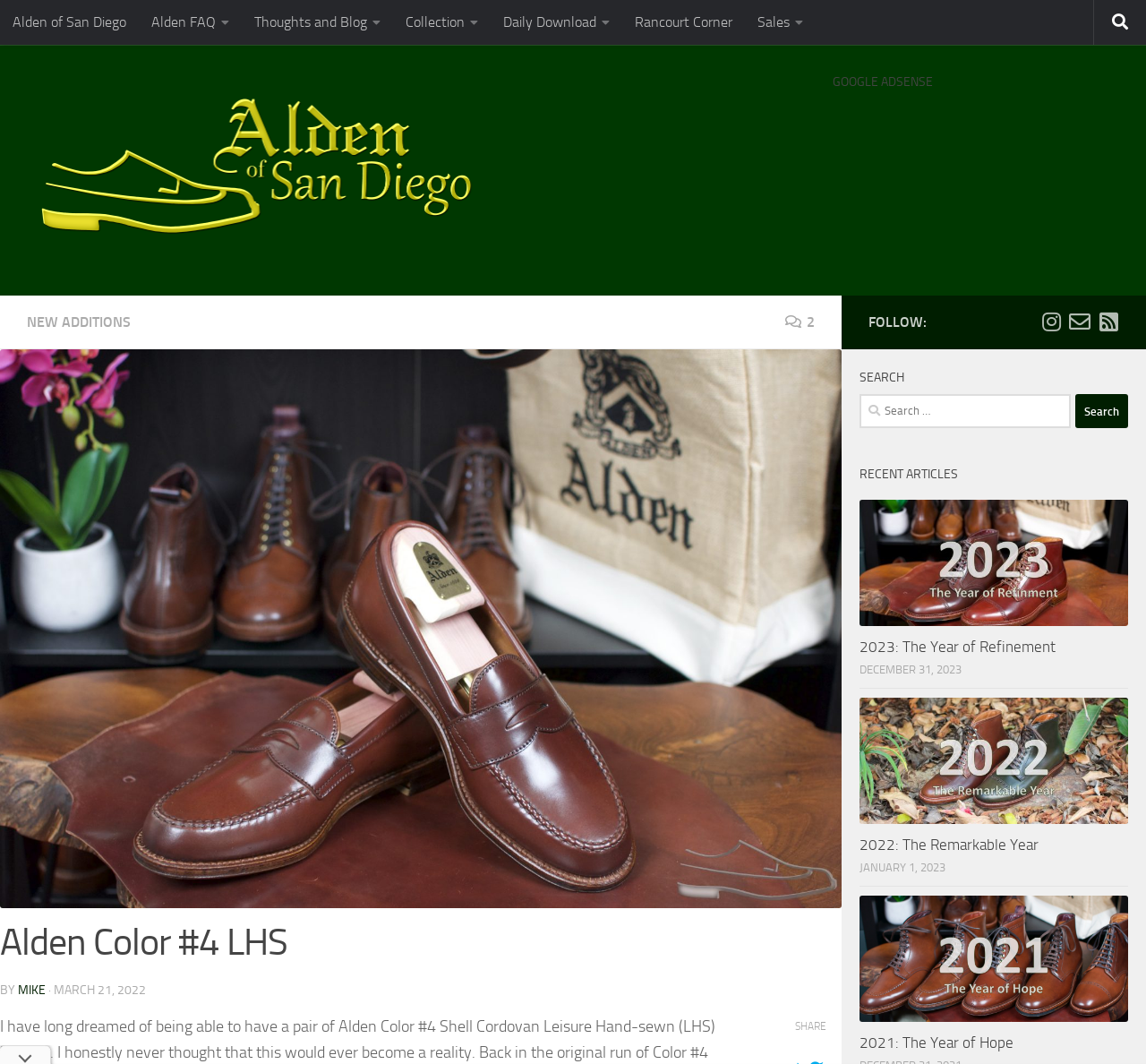Identify the bounding box coordinates for the UI element described as: "aria-label="Advertisement" name="aswift_0" title="Advertisement"".

[0.727, 0.093, 0.977, 0.177]